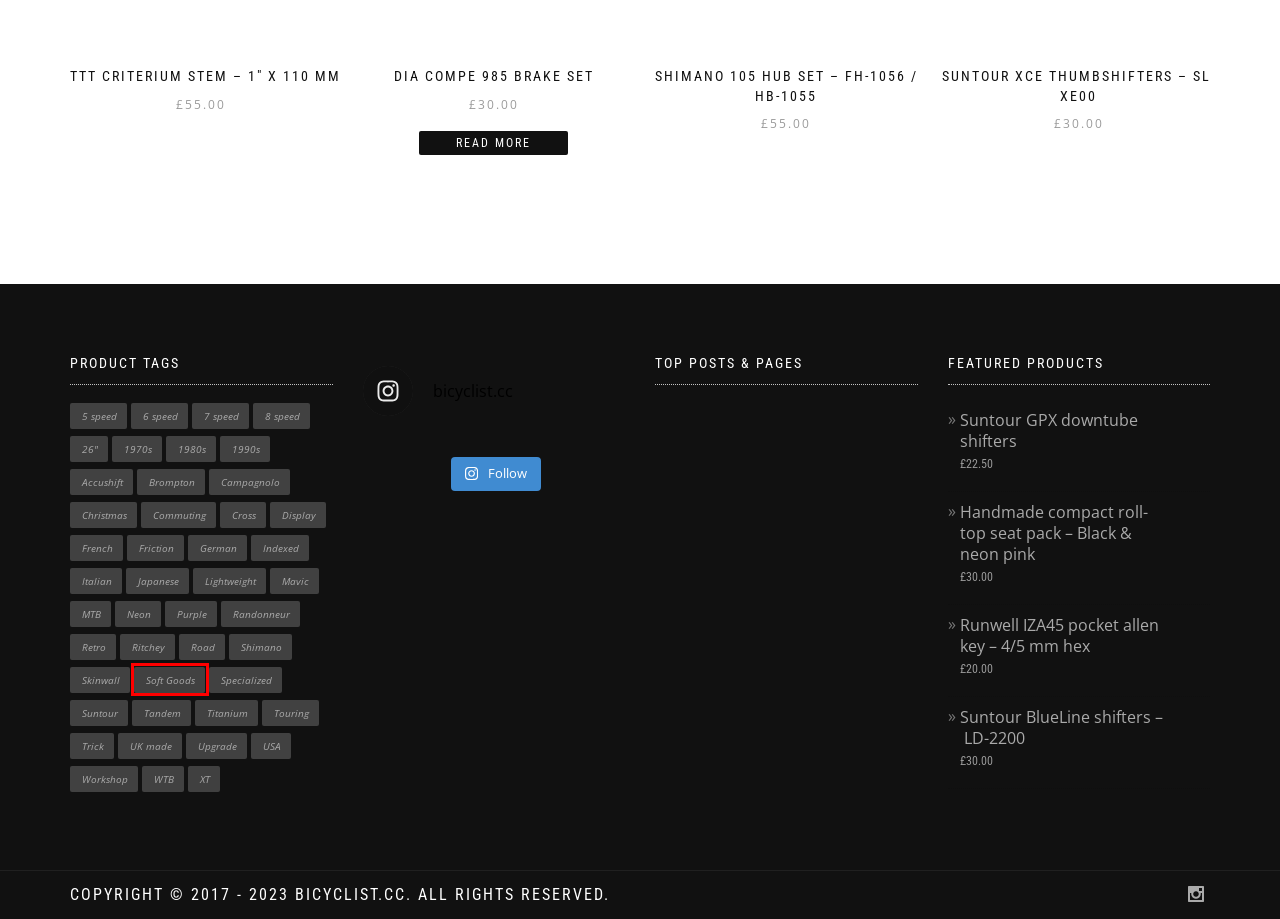Analyze the screenshot of a webpage with a red bounding box and select the webpage description that most accurately describes the new page resulting from clicking the element inside the red box. Here are the candidates:
A. German – https://www.bicyclist.cc
B. Soft Goods – https://www.bicyclist.cc
C. XT – https://www.bicyclist.cc
D. Friction – https://www.bicyclist.cc
E. UK made – https://www.bicyclist.cc
F. Lightweight – https://www.bicyclist.cc
G. Display – https://www.bicyclist.cc
H. 1970s – https://www.bicyclist.cc

B